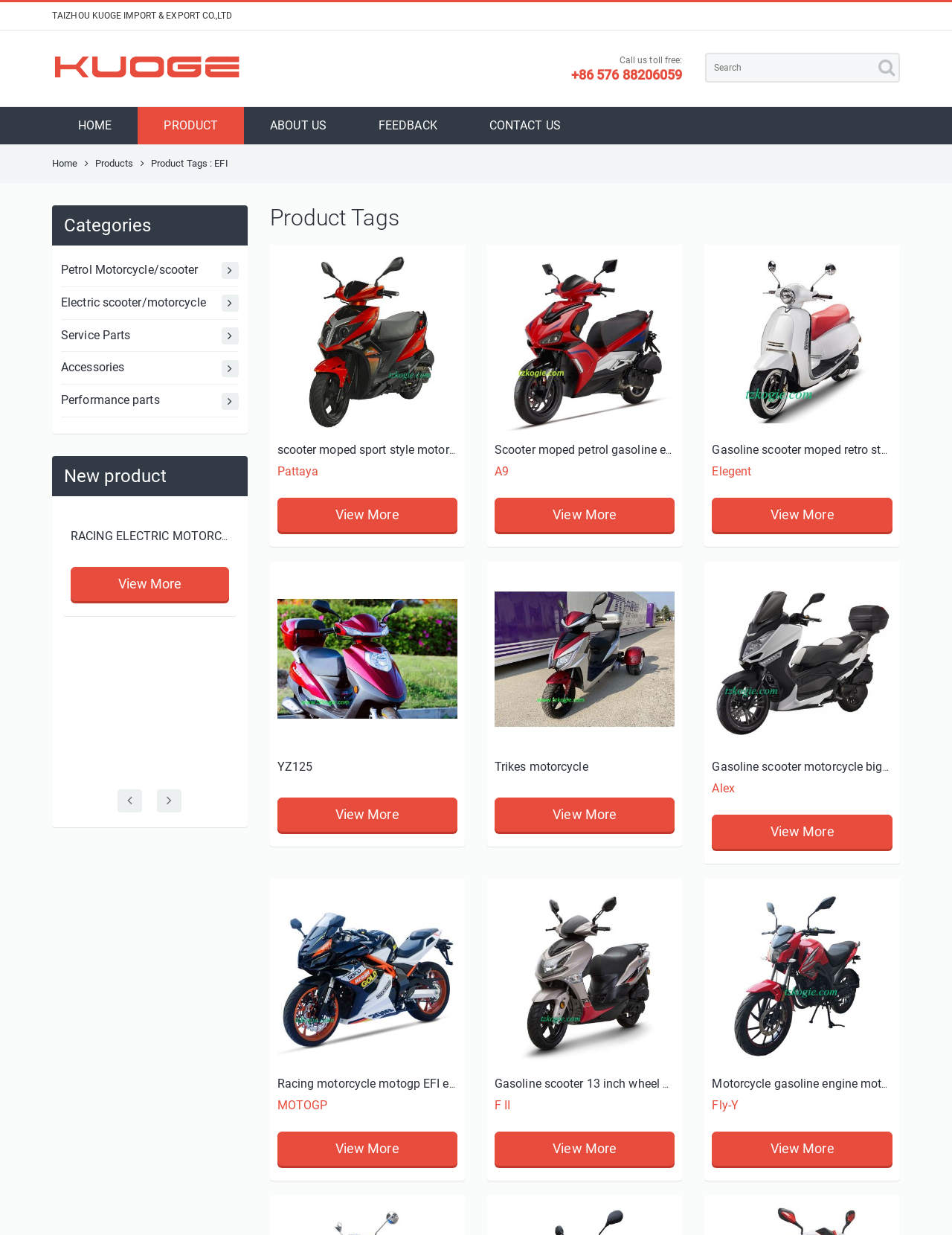Locate the bounding box of the UI element based on this description: "Products". Provide four float numbers between 0 and 1 as [left, top, right, bottom].

[0.1, 0.128, 0.14, 0.137]